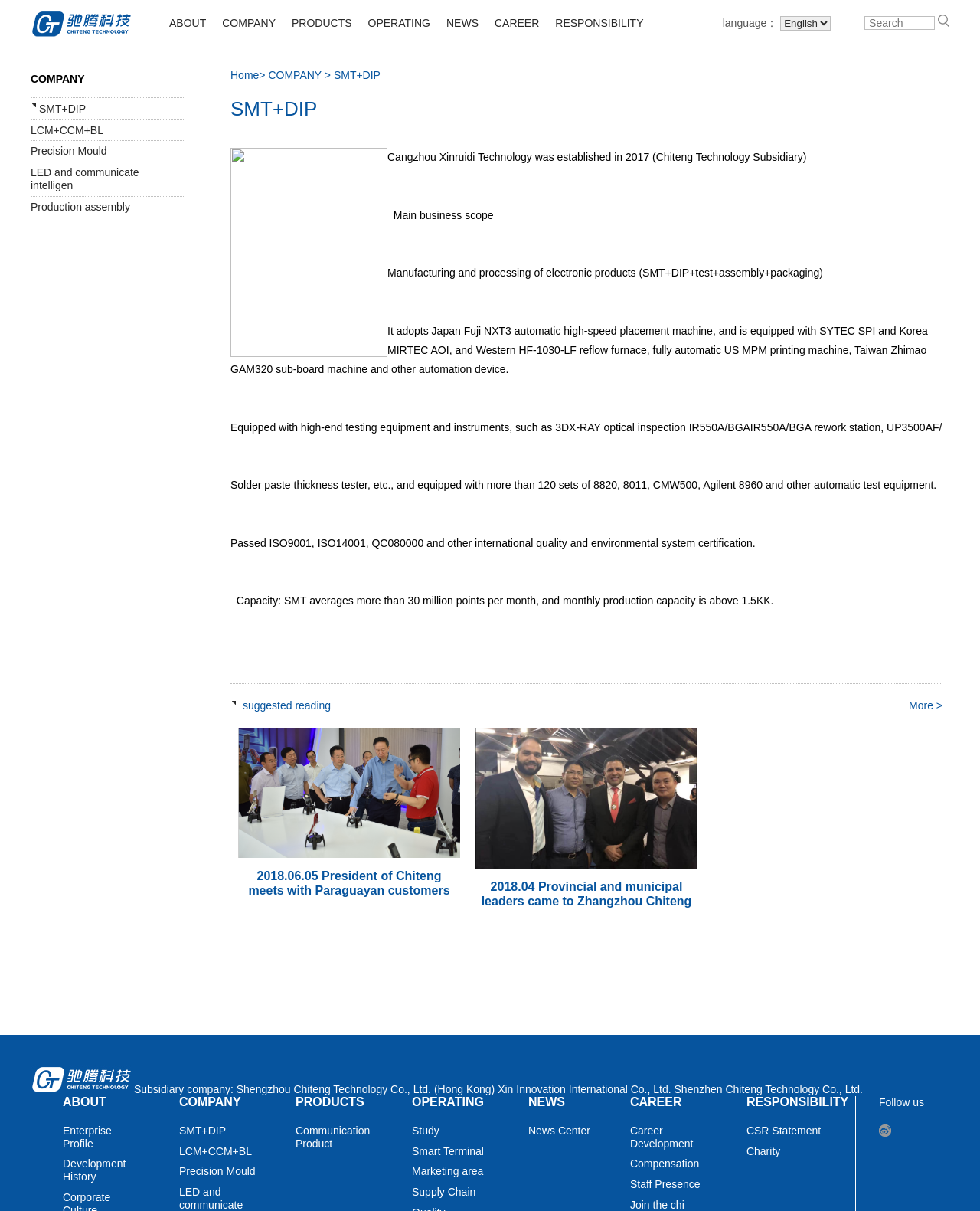Provide a single word or phrase to answer the given question: 
How many images are there on the webpage?

10